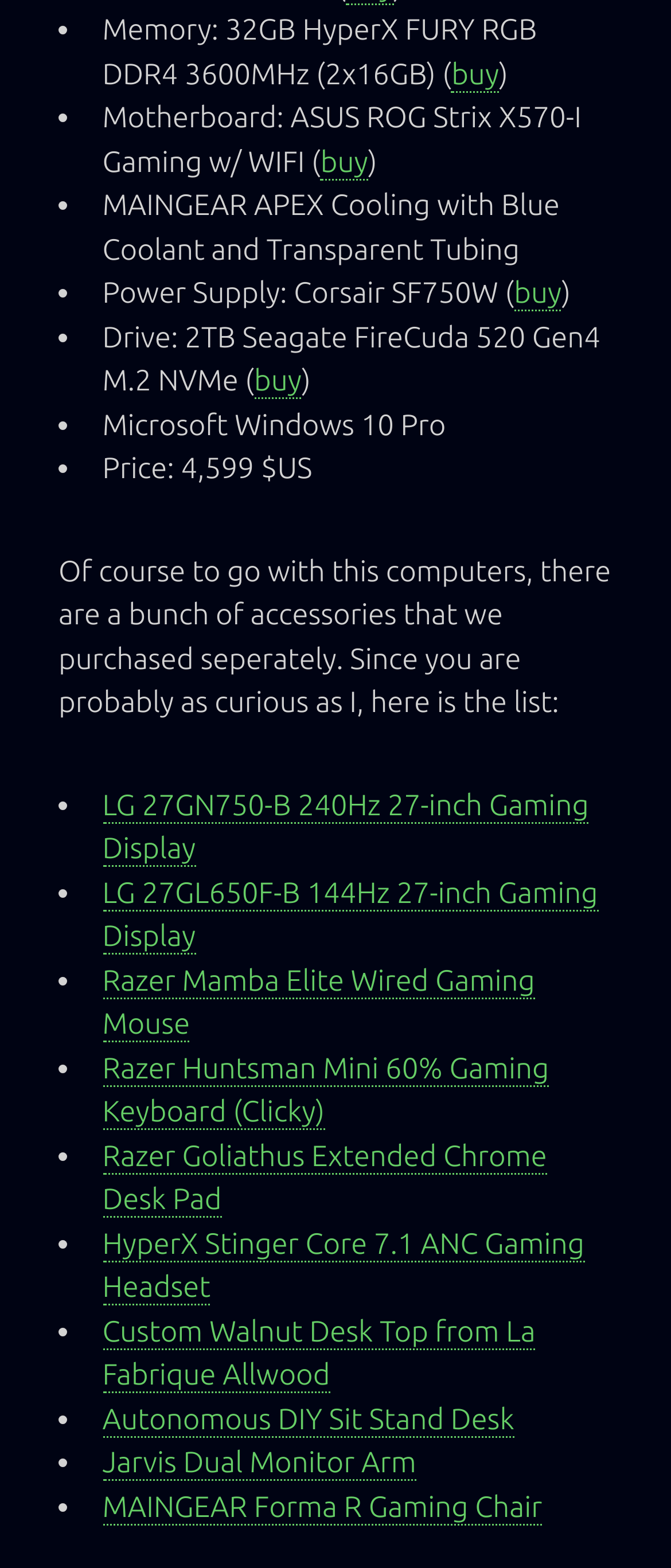What is the type of computer memory mentioned?
Provide a detailed answer to the question using information from the image.

The webpage mentions 'Memory: 32GB HyperX FURY RGB DDR4 3600MHz (2x16GB)' which indicates that the type of computer memory mentioned is DDR4.